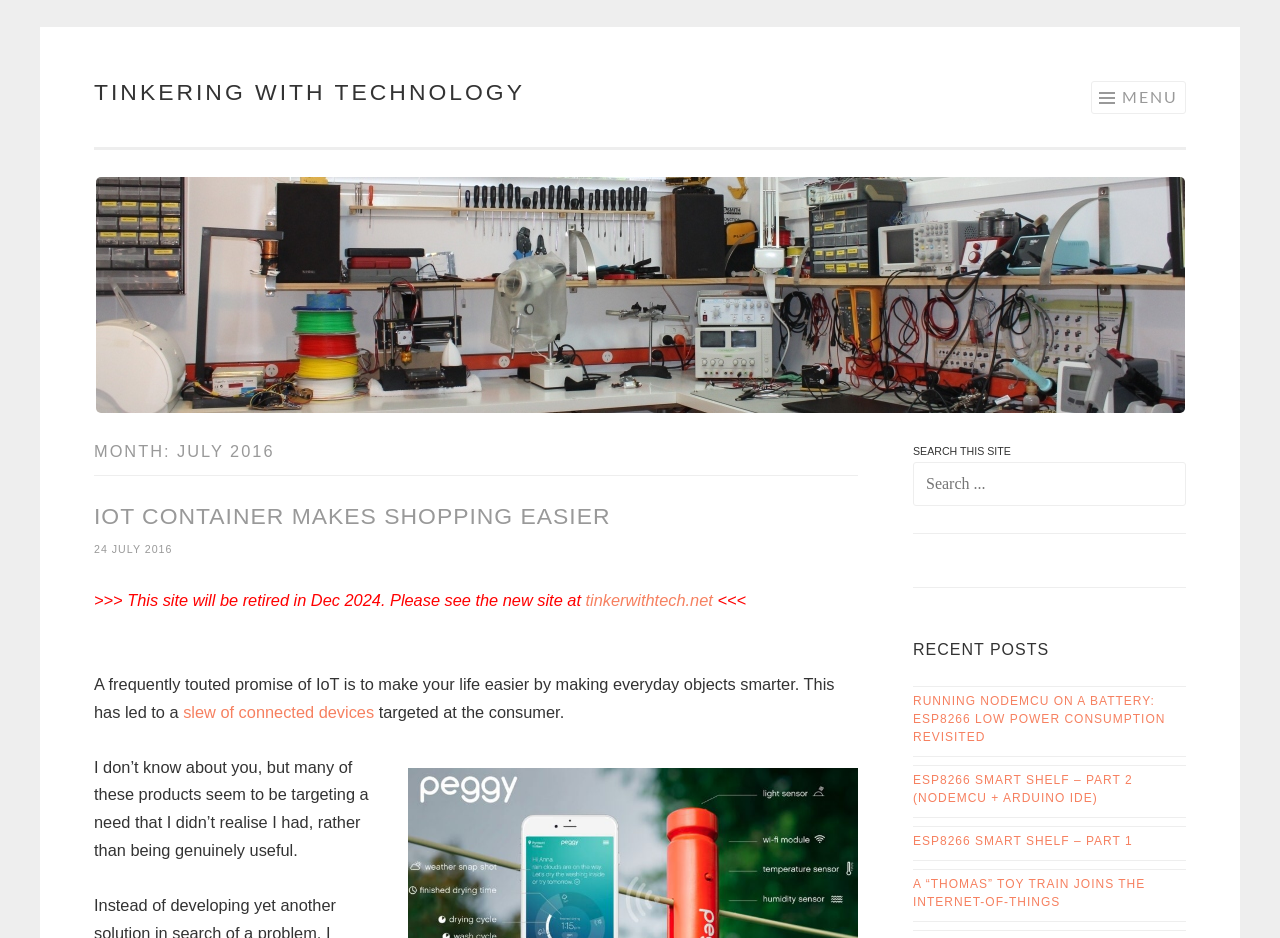Is there a search function on the website?
Answer the question with just one word or phrase using the image.

Yes